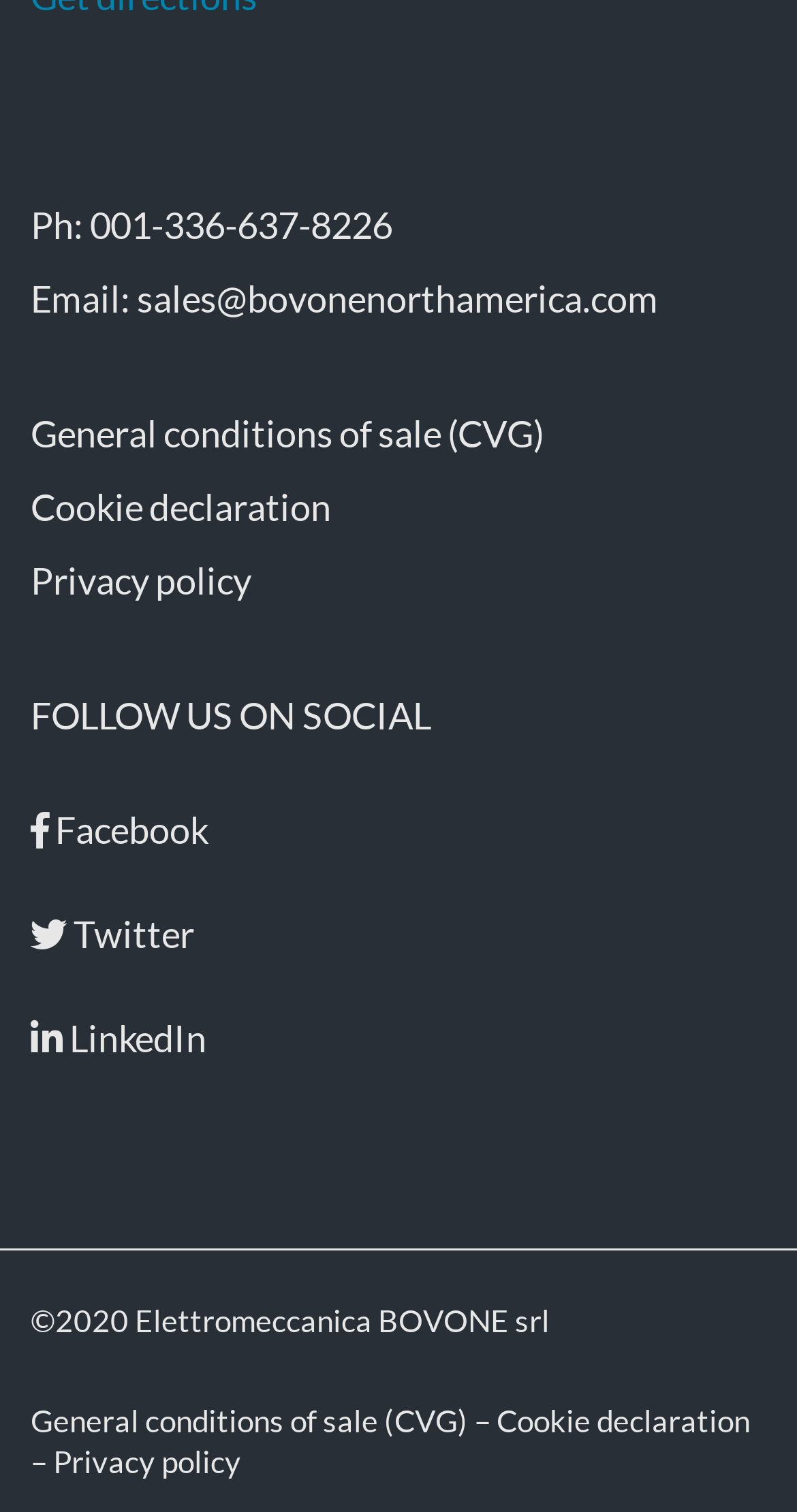What is the email address?
With the help of the image, please provide a detailed response to the question.

The email address can be found in the top section of the webpage, where it is written as 'Email: sales@bovonenorthamerica.com'.